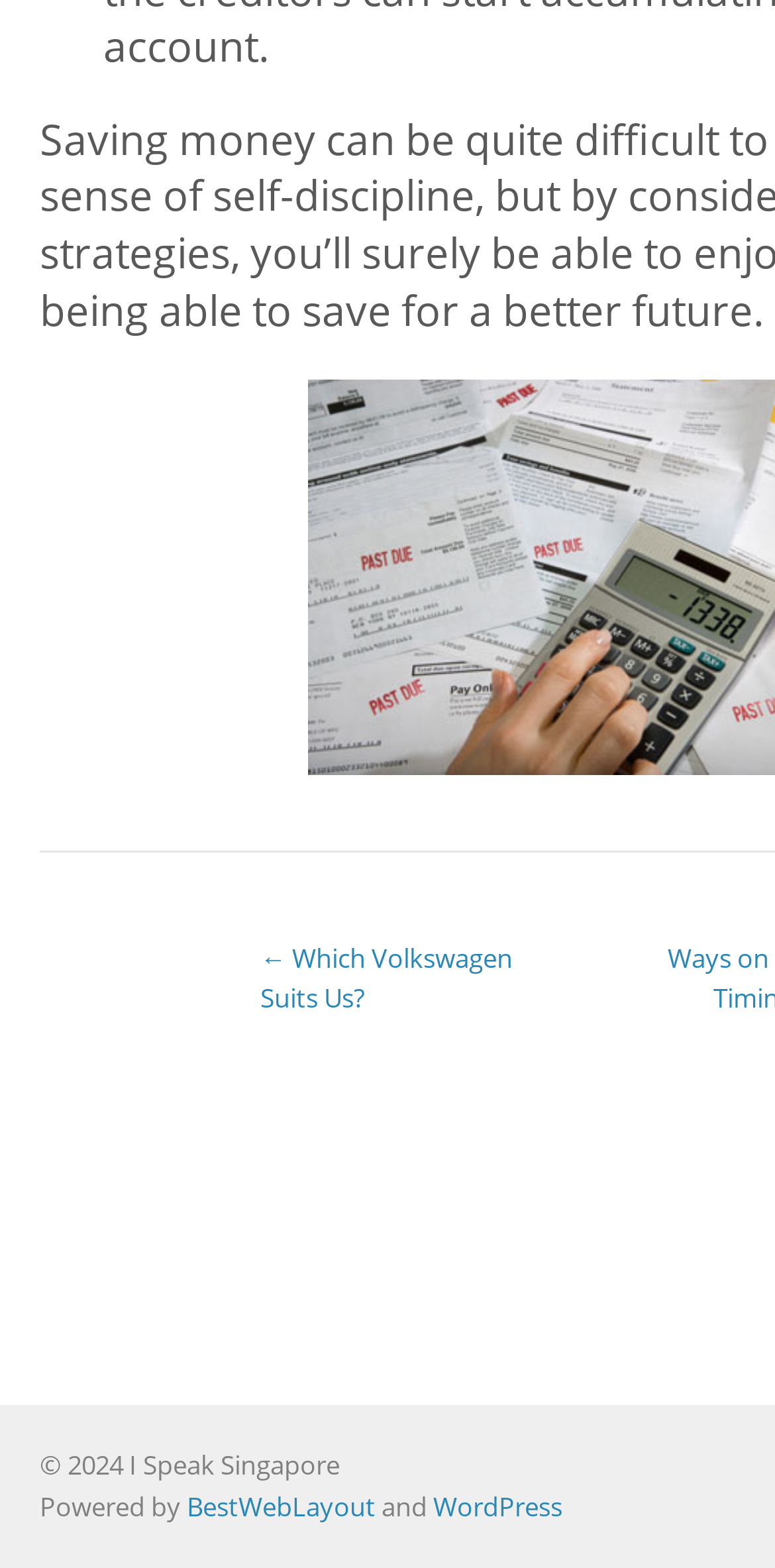Given the description BestWebLayout, predict the bounding box coordinates of the UI element. Ensure the coordinates are in the format (top-left x, top-left y, bottom-right x, bottom-right y) and all values are between 0 and 1.

[0.241, 0.949, 0.485, 0.972]